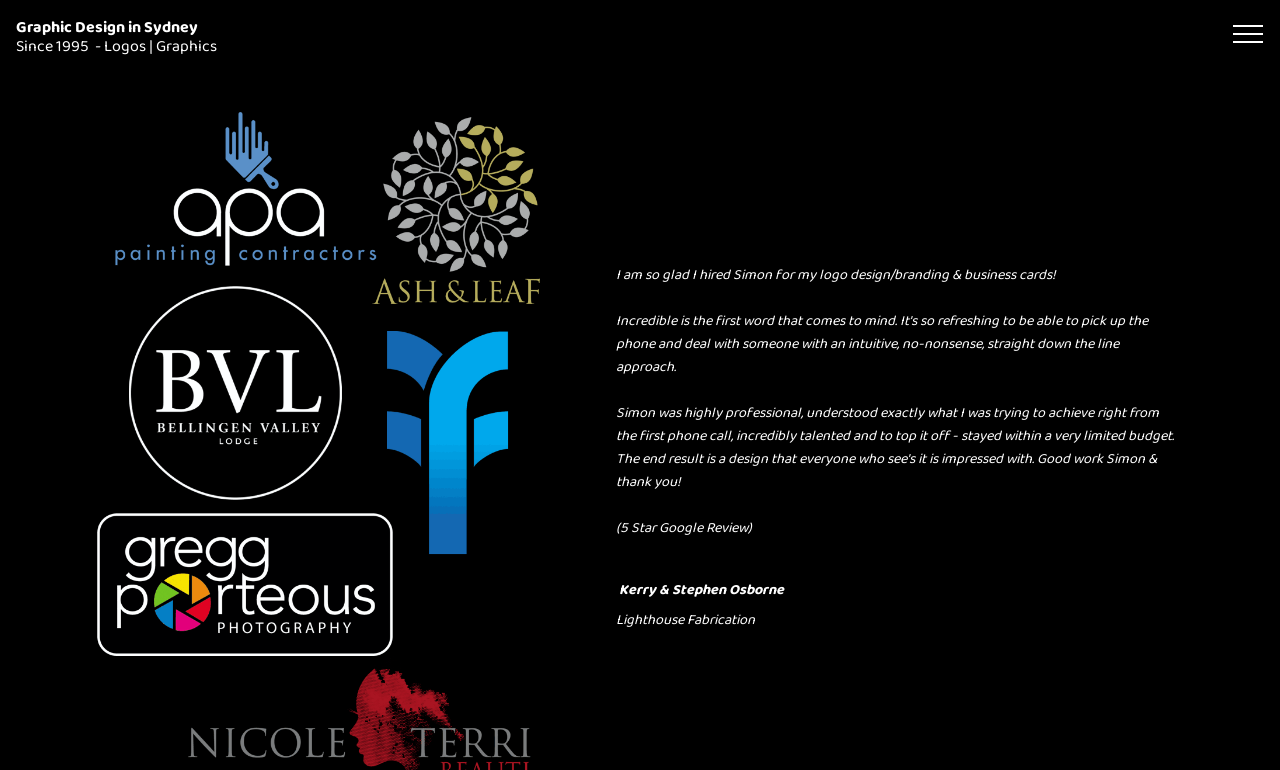With reference to the screenshot, provide a detailed response to the question below:
How long has Simon been providing graphic design services in Sydney?

The webpage contains a link element that mentions 'Graphic Design in Sydney Since 1995', which indicates that Simon has been providing graphic design services in Sydney for over 25 years.